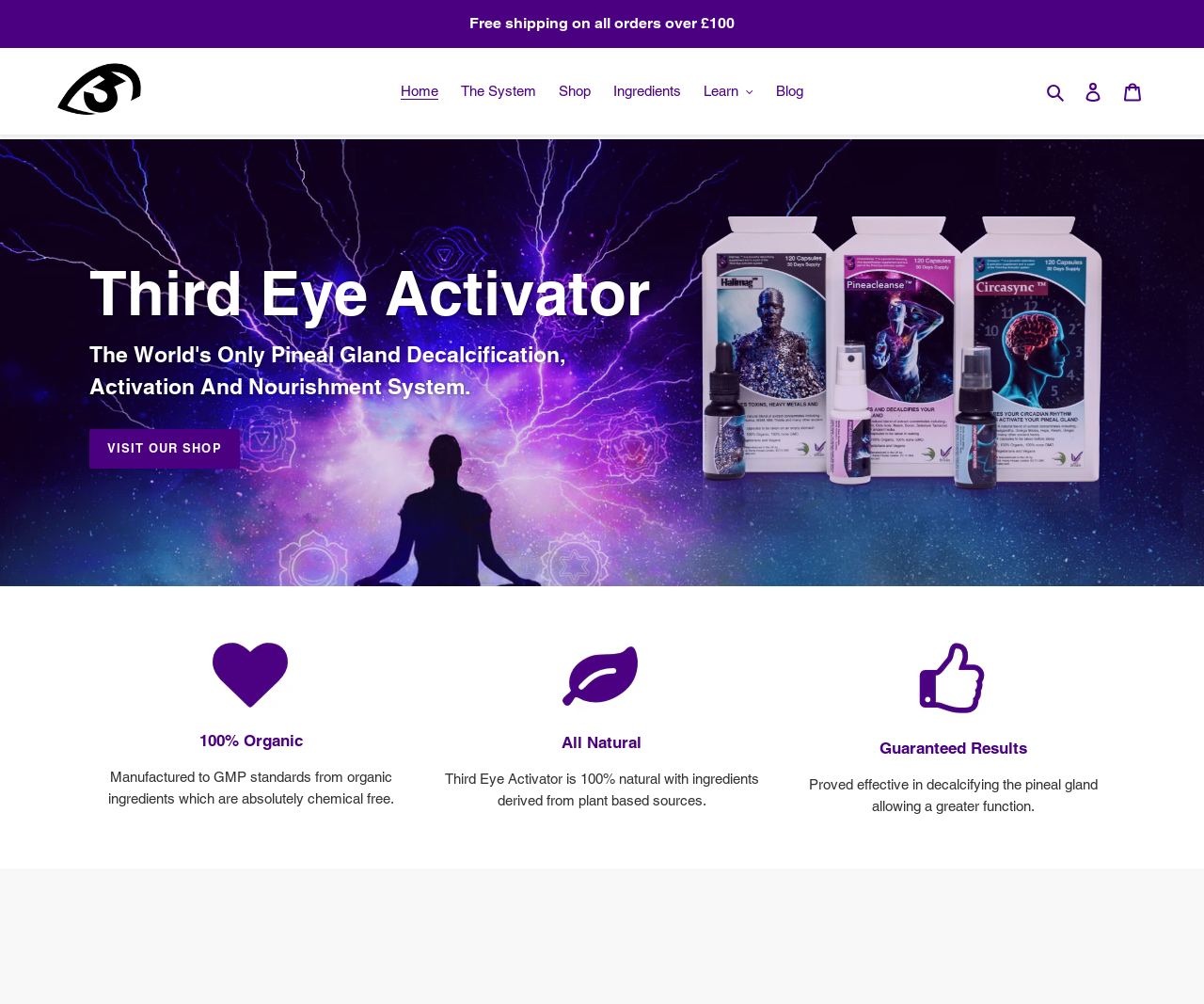Give a one-word or short-phrase answer to the following question: 
What is the guarantee of the product?

Guaranteed Results